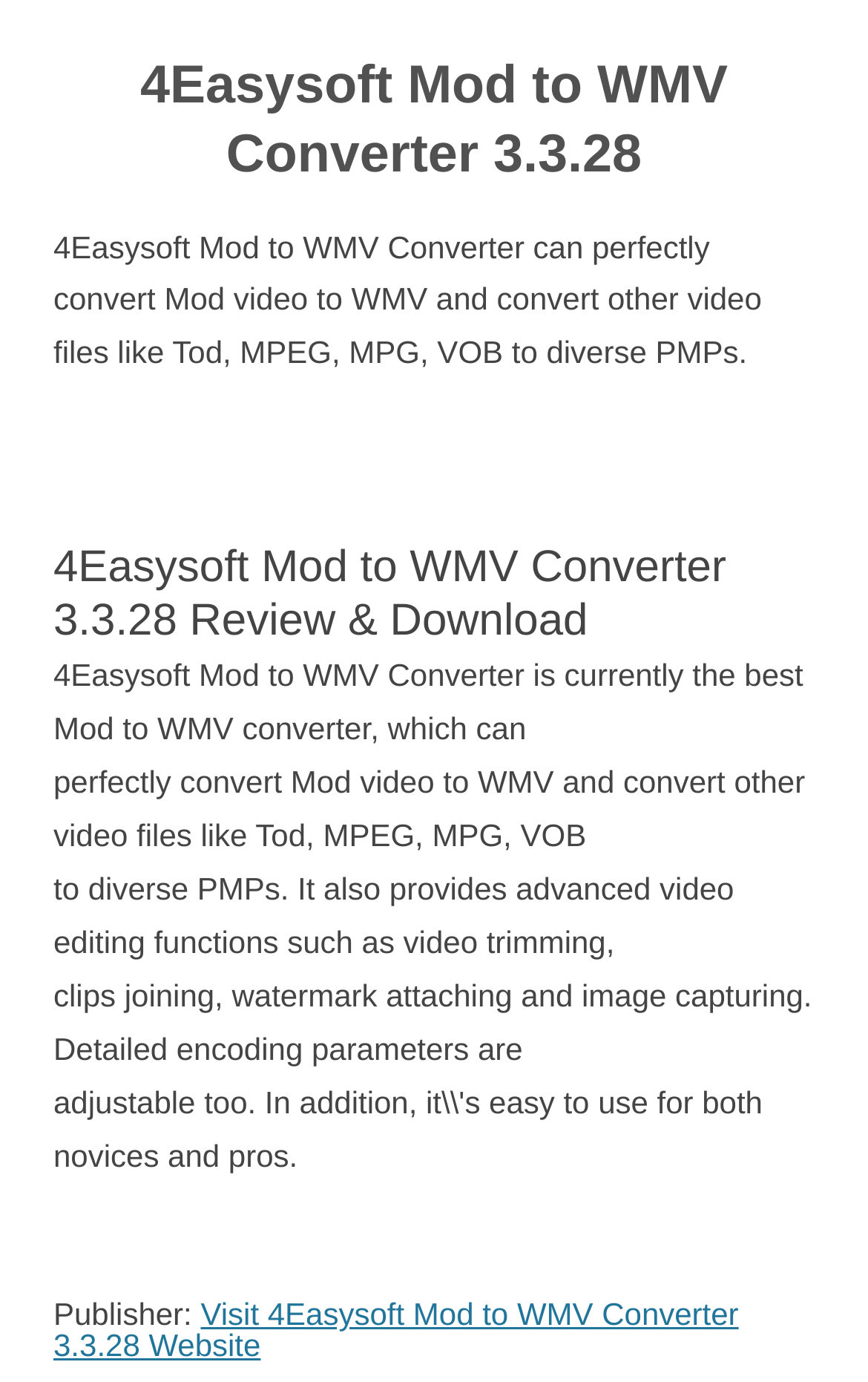What video formats can the software convert?
Please use the image to provide a one-word or short phrase answer.

Mod, Tod, MPEG, MPG, VOB